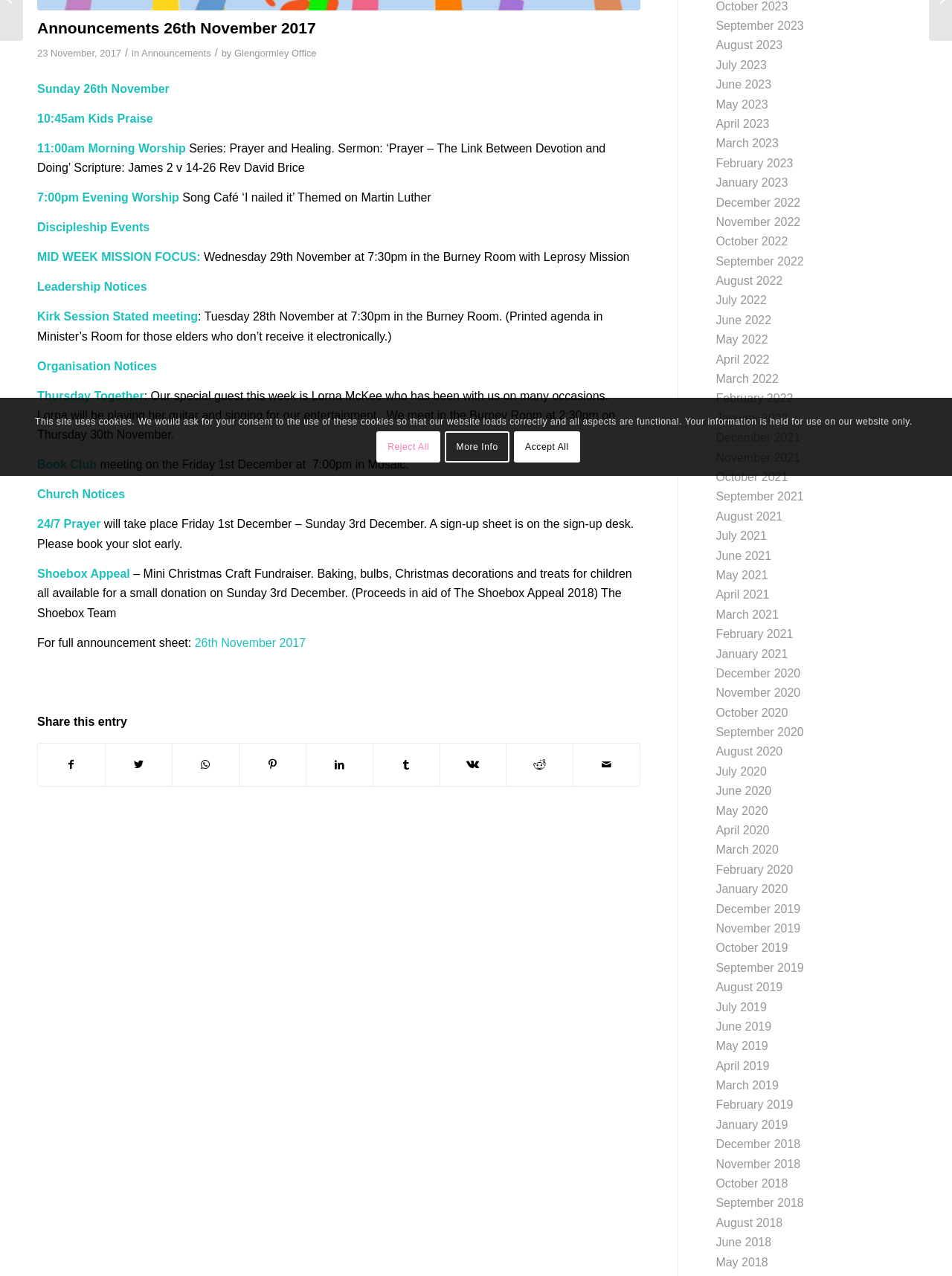Find the bounding box coordinates for the HTML element described in this sentence: "Announcements". Provide the coordinates as four float numbers between 0 and 1, in the format [left, top, right, bottom].

[0.148, 0.037, 0.222, 0.046]